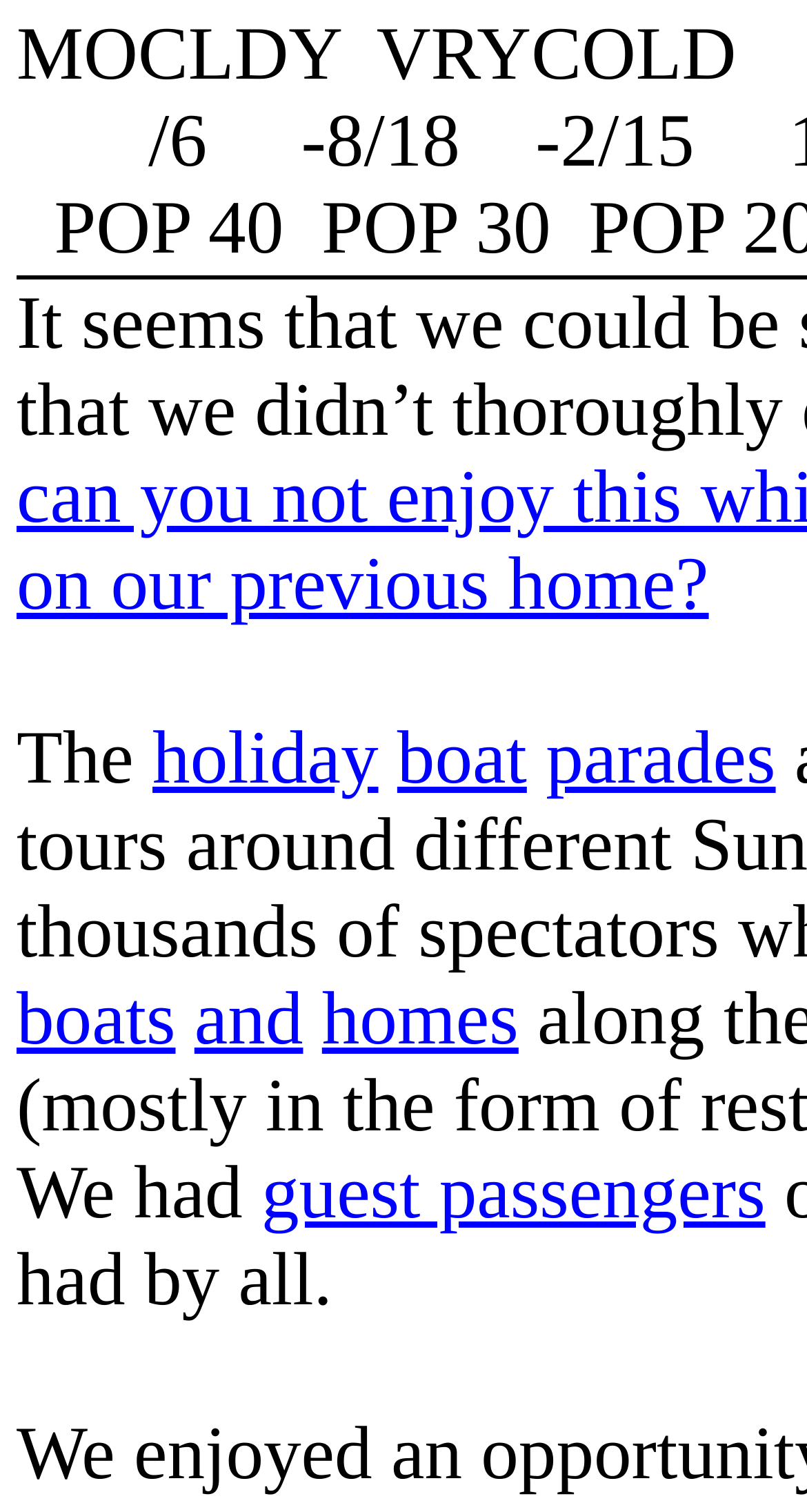For the following element description, predict the bounding box coordinates in the format (top-left x, top-left y, bottom-right x, bottom-right y). All values should be floating point numbers between 0 and 1. Description: and

[0.241, 0.646, 0.376, 0.701]